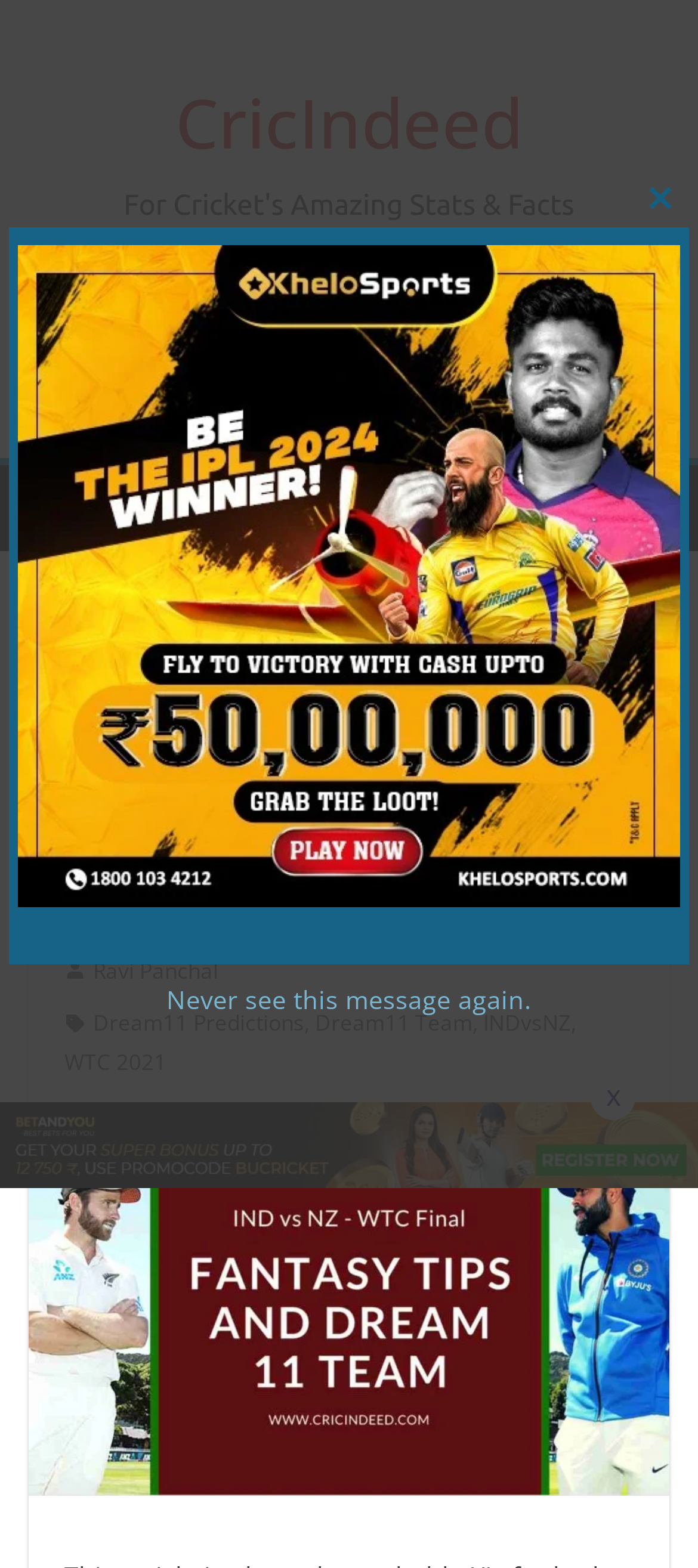Identify the coordinates of the bounding box for the element that must be clicked to accomplish the instruction: "Click on the FANTASY TIPS link".

[0.092, 0.443, 0.3, 0.472]